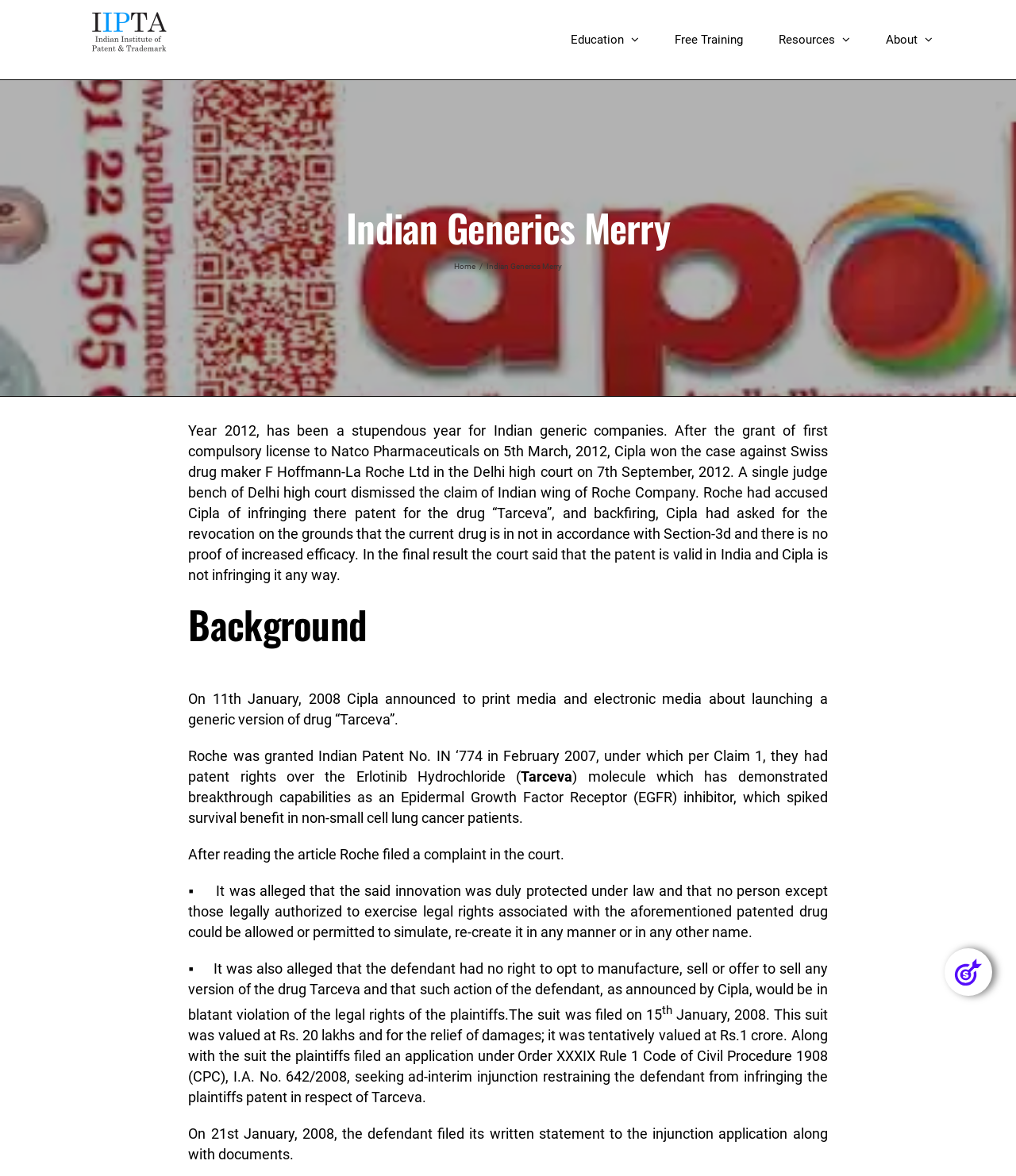Generate the title text from the webpage.

Indian Generics Merry